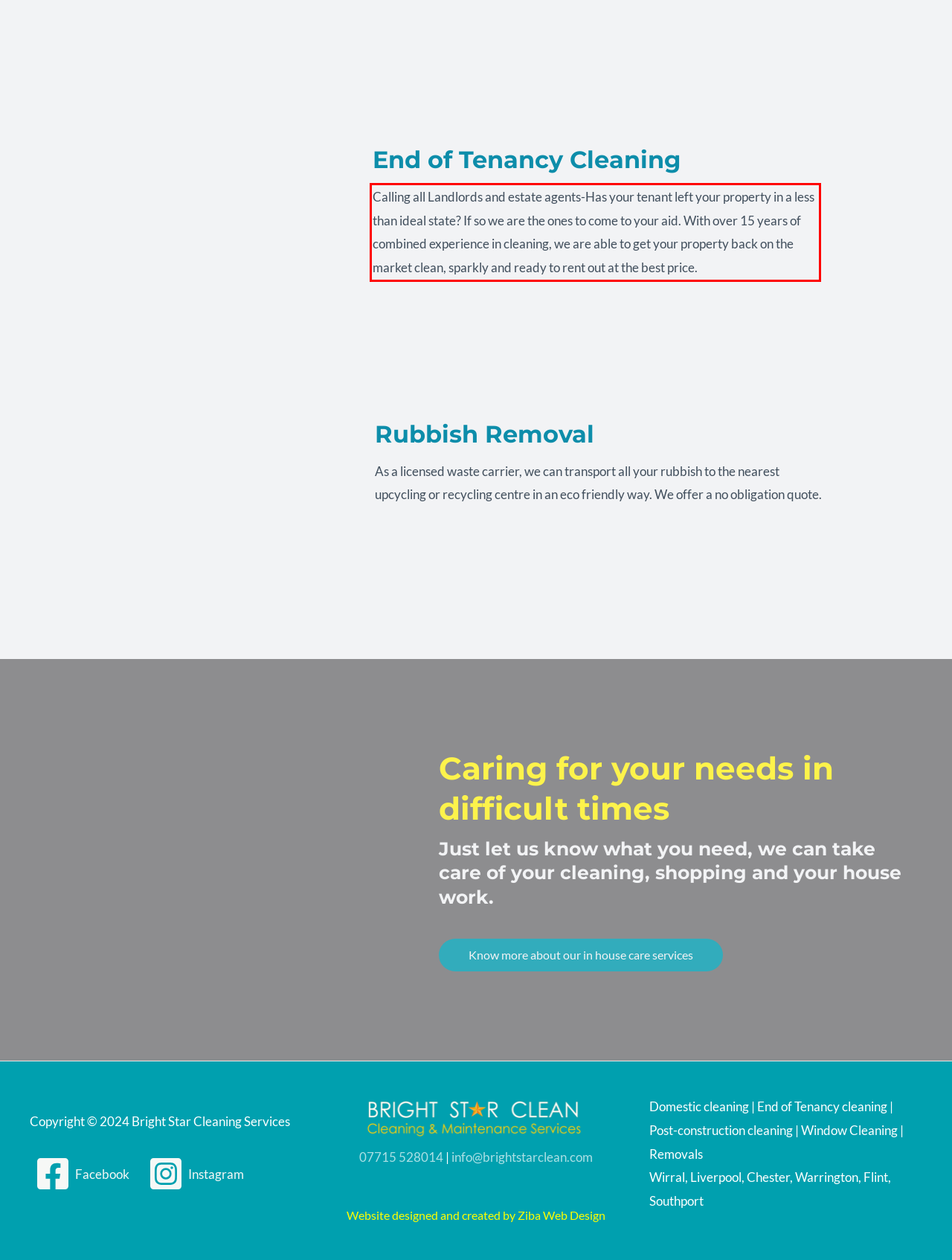Given a screenshot of a webpage with a red bounding box, extract the text content from the UI element inside the red bounding box.

Calling all Landlords and estate agents-Has your tenant left your property in a less than ideal state? If so we are the ones to come to your aid. With over 15 years of combined experience in cleaning, we are able to get your property back on the market clean, sparkly and ready to rent out at the best price.